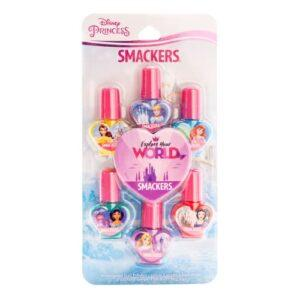What is included with the nail polishes?
Ensure your answer is thorough and detailed.

According to the caption, the nail polishes come with a nail file, which is a tool used to help achieve the ideal manicure.